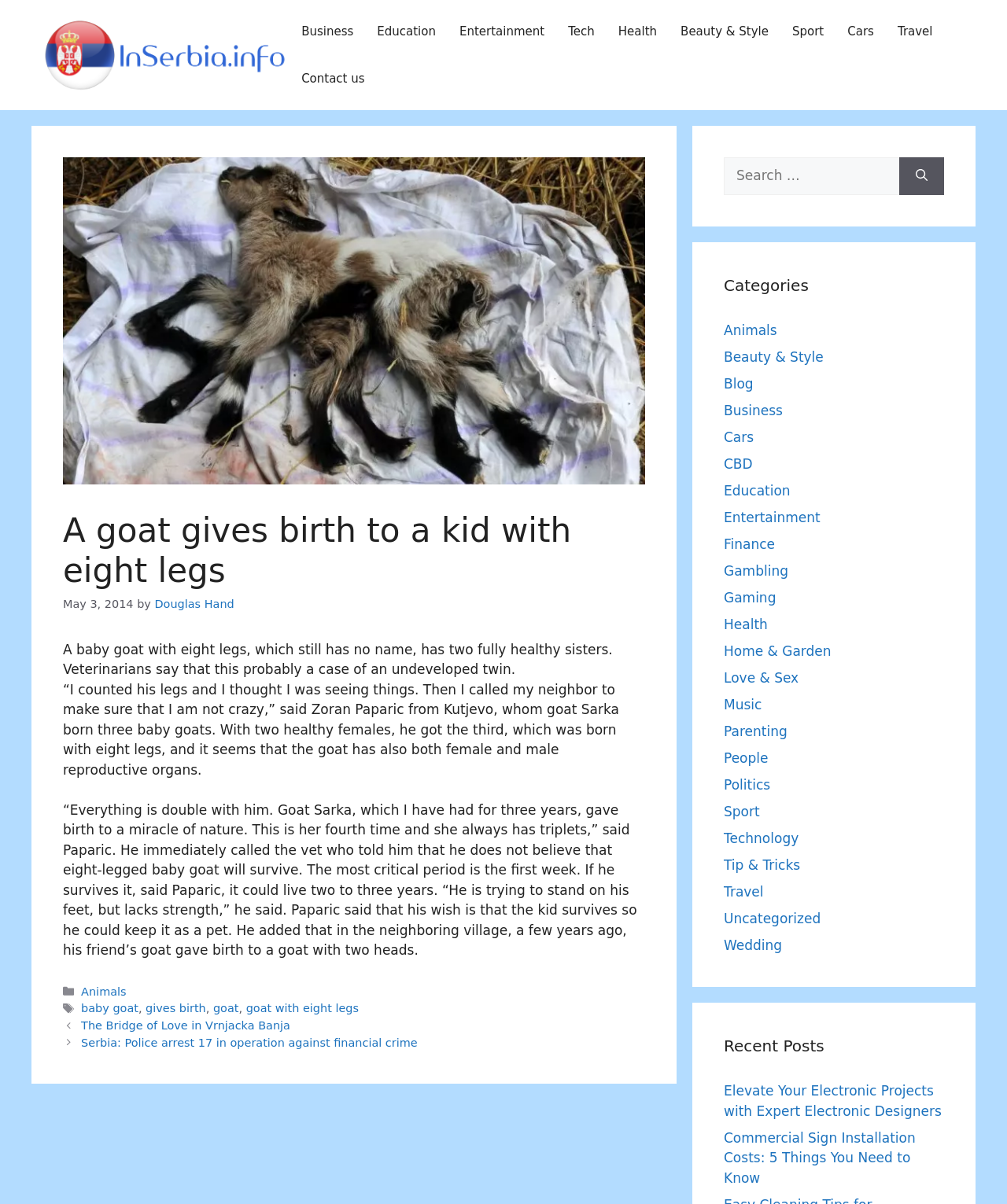Given the element description: "Music", predict the bounding box coordinates of the UI element it refers to, using four float numbers between 0 and 1, i.e., [left, top, right, bottom].

[0.719, 0.578, 0.757, 0.591]